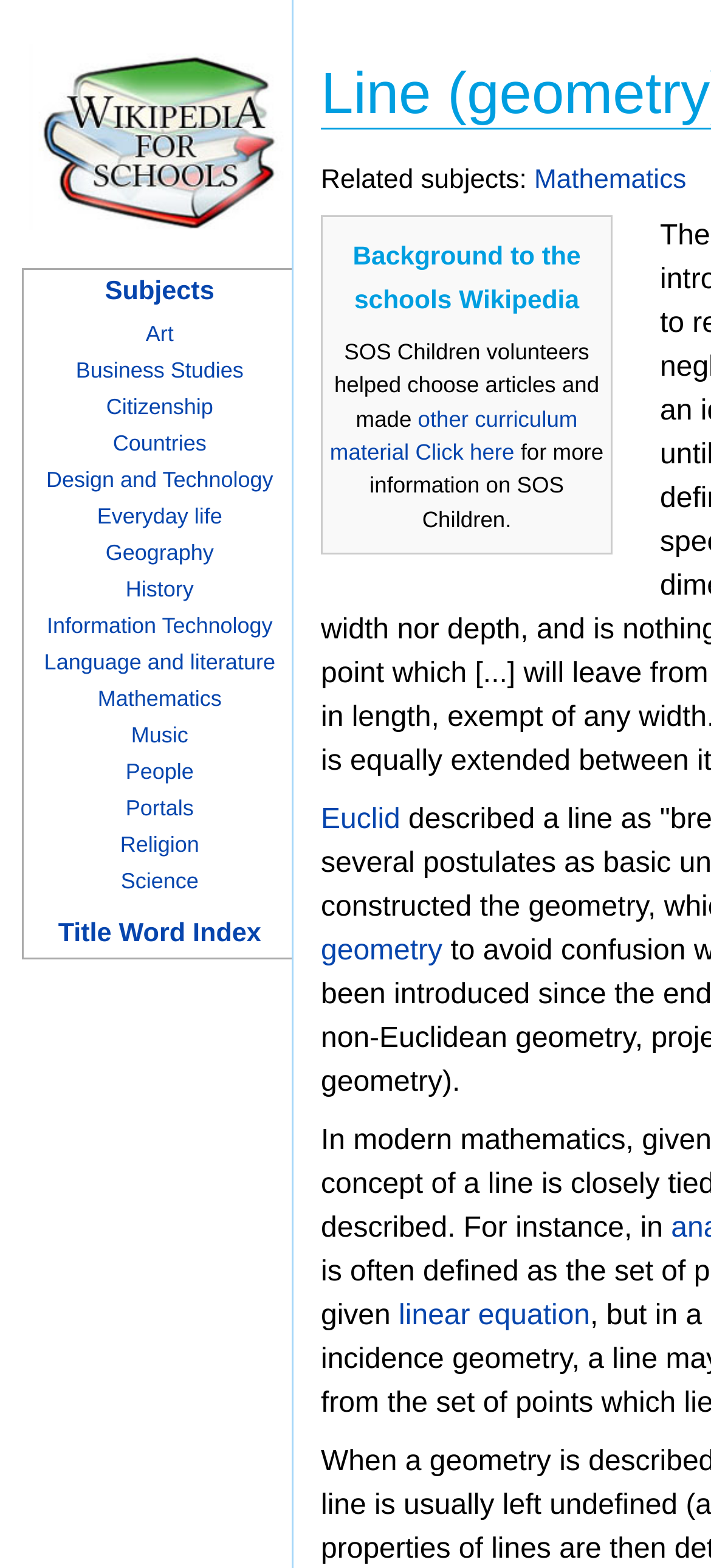Answer the question below with a single word or a brief phrase: 
What organization helped choose articles for the schools Wikipedia?

SOS Children